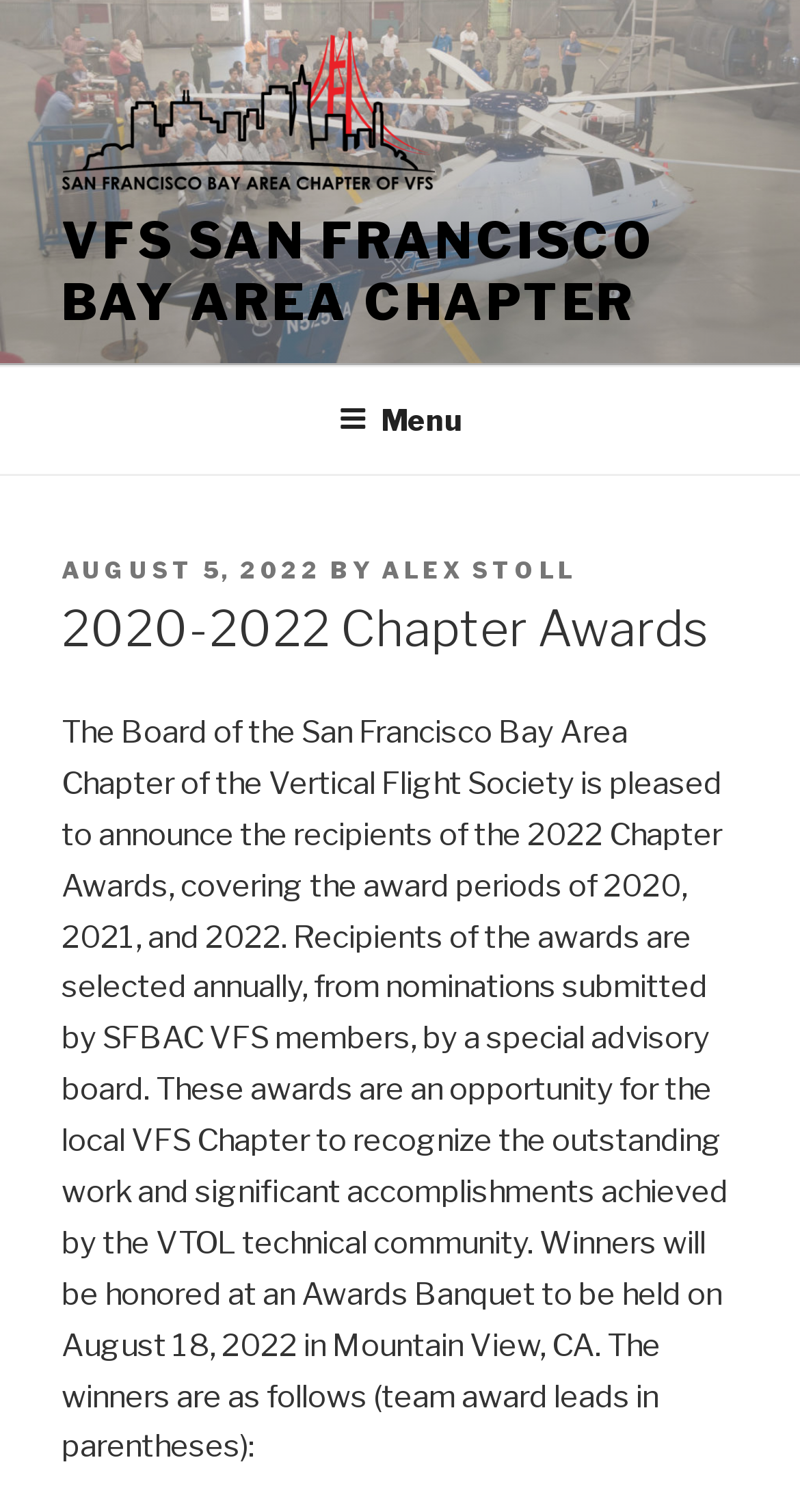Predict the bounding box of the UI element based on this description: "Menu".

[0.386, 0.244, 0.614, 0.311]